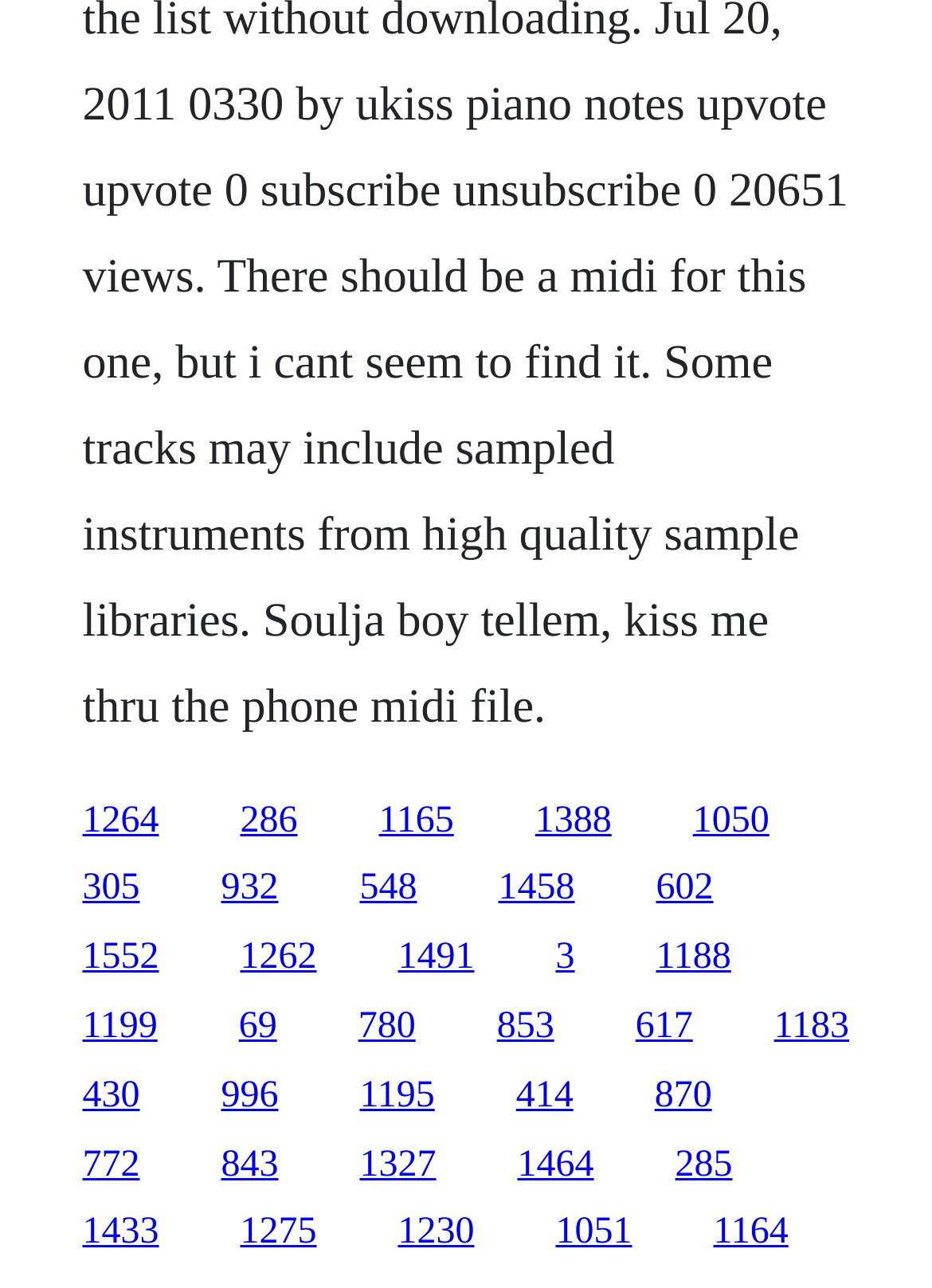Using the provided description: "1262", find the bounding box coordinates of the corresponding UI element. The output should be four float numbers between 0 and 1, in the format [left, top, right, bottom].

[0.258, 0.728, 0.34, 0.759]